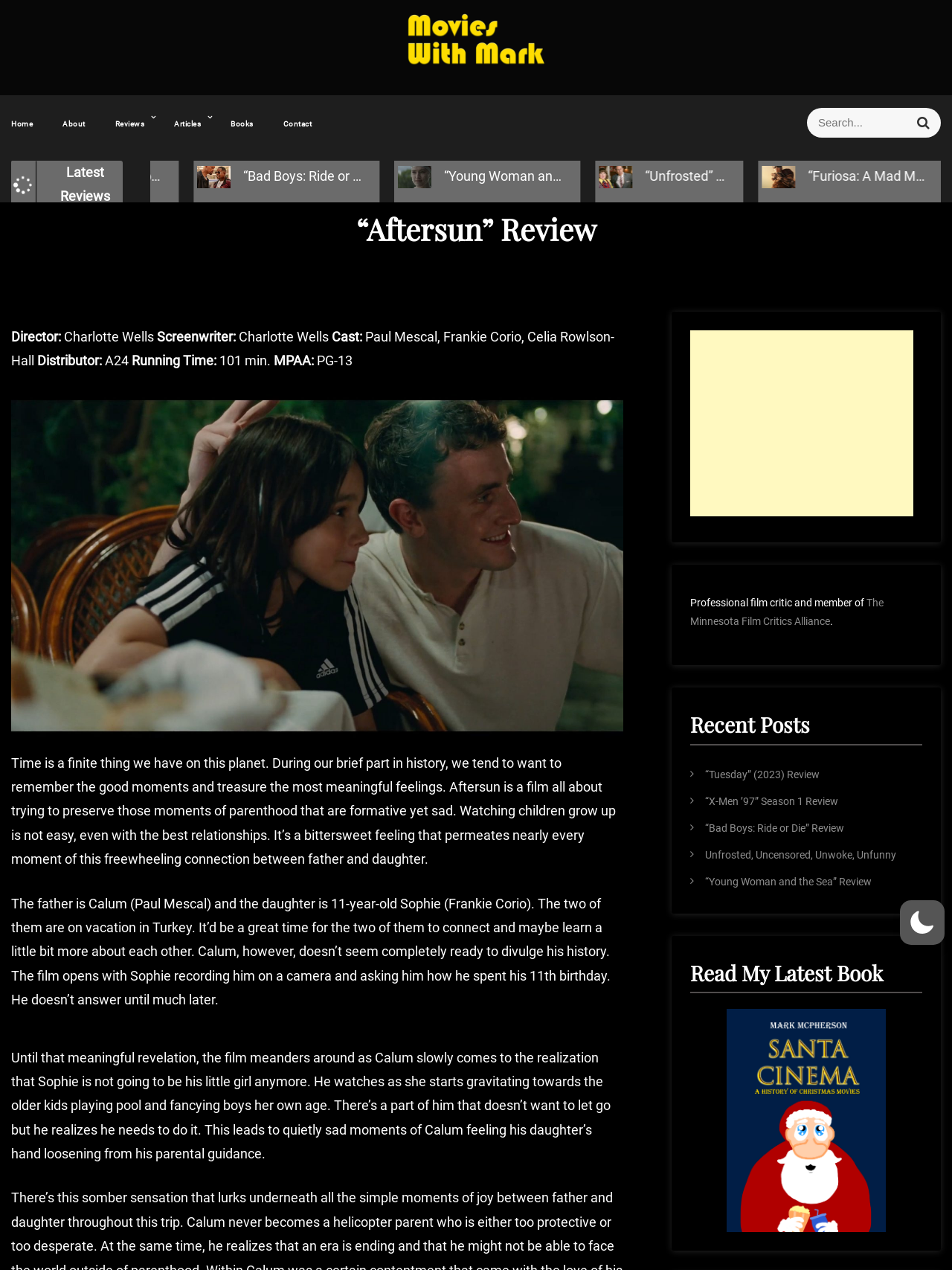Please provide a comprehensive answer to the question based on the screenshot: What is the director of the movie 'Aftersun'?

I found the answer by looking at the section of the webpage that describes the movie 'Aftersun'. Specifically, I looked at the 'Director:' label and found the corresponding text 'Charlotte Wells' with a bounding box coordinate of [0.064, 0.259, 0.165, 0.271]. This indicates that Charlotte Wells is the director of the movie 'Aftersun'.